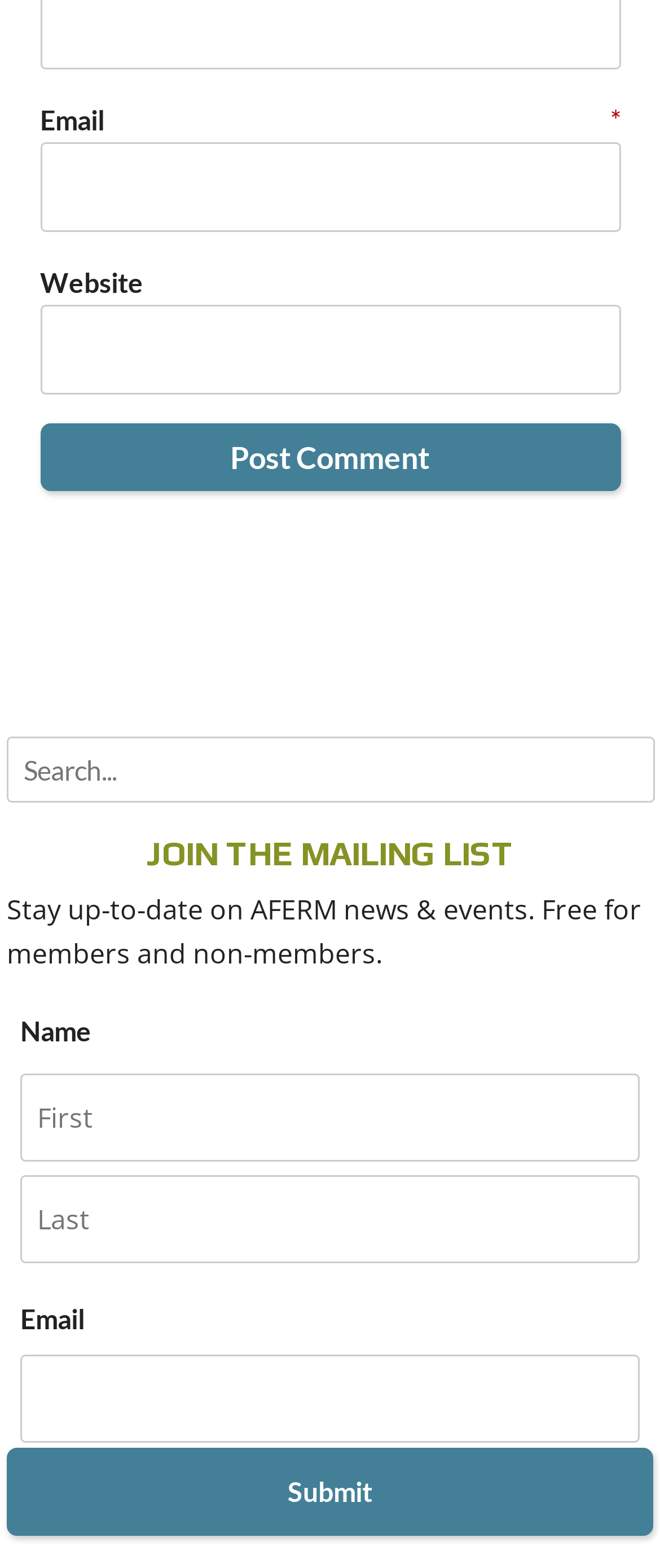Please locate the bounding box coordinates of the element that should be clicked to complete the given instruction: "Search for something".

[0.01, 0.47, 0.992, 0.512]